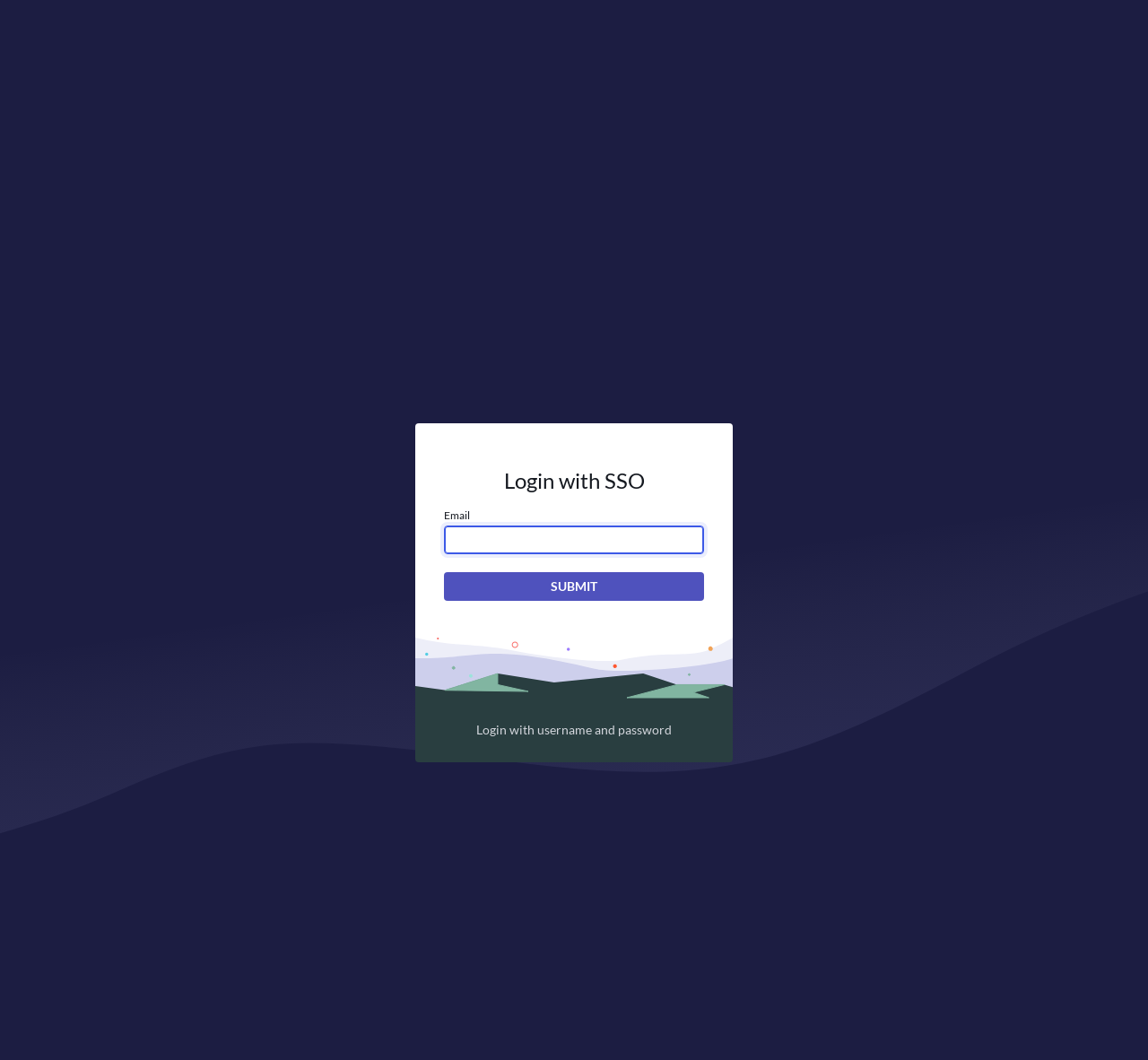What is the title of the webpage section?
By examining the image, provide a one-word or phrase answer.

ServiceNow Home Page